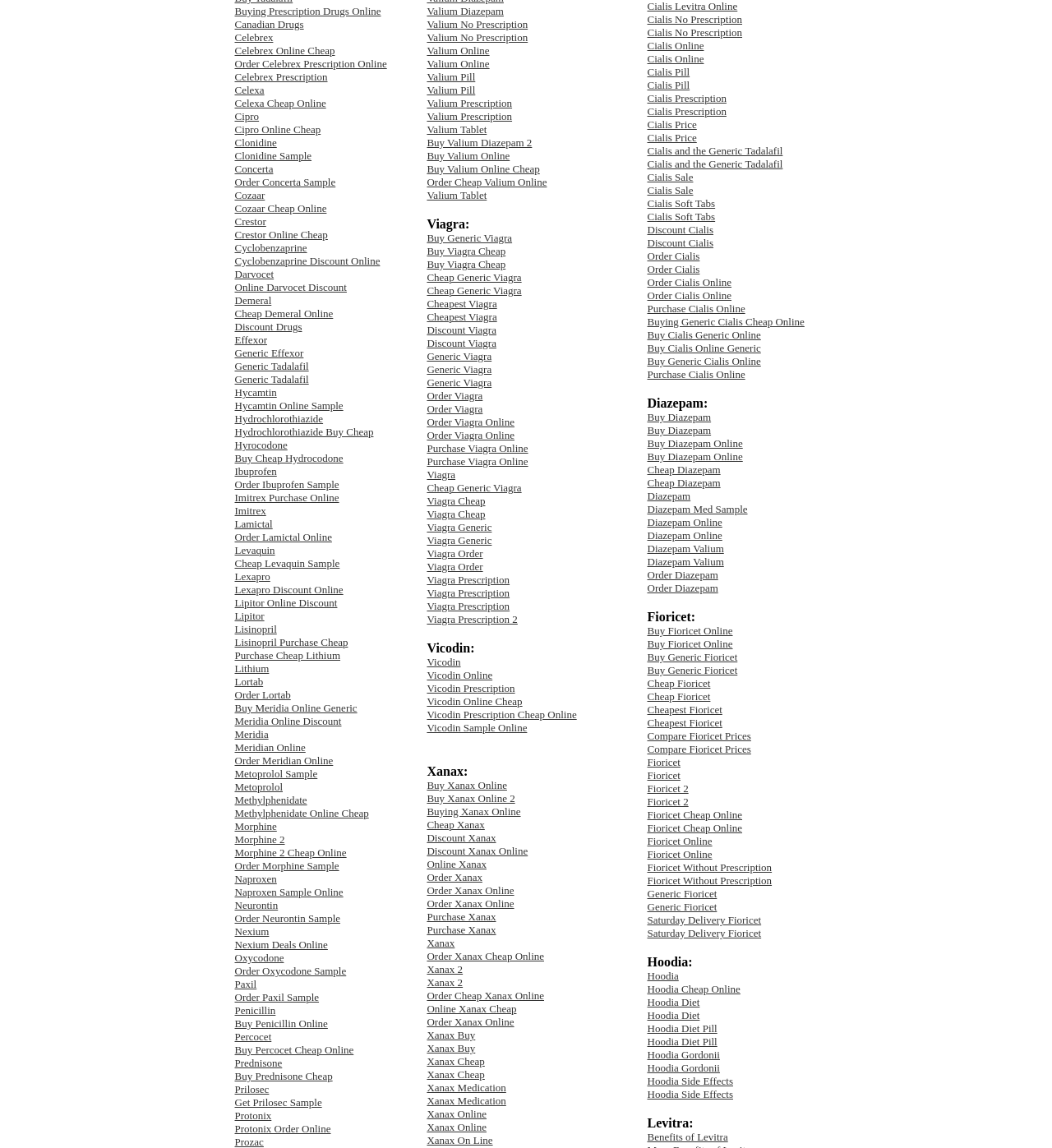What is the last Fioricet-related link on the webpage?
Look at the image and respond with a single word or a short phrase.

Saturday Delivery Fioricet